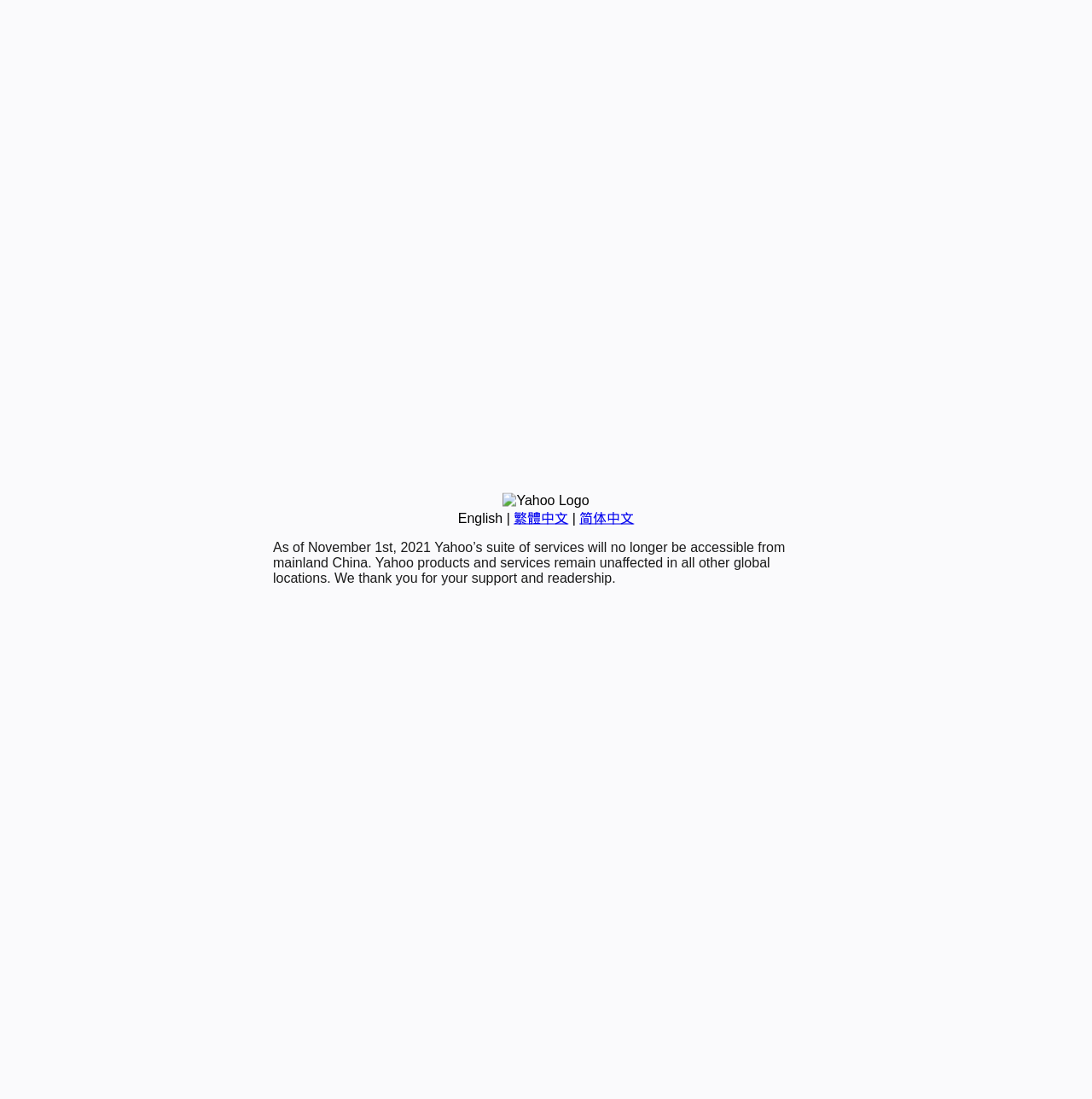From the element description 简体中文, predict the bounding box coordinates of the UI element. The coordinates must be specified in the format (top-left x, top-left y, bottom-right x, bottom-right y) and should be within the 0 to 1 range.

[0.531, 0.465, 0.581, 0.478]